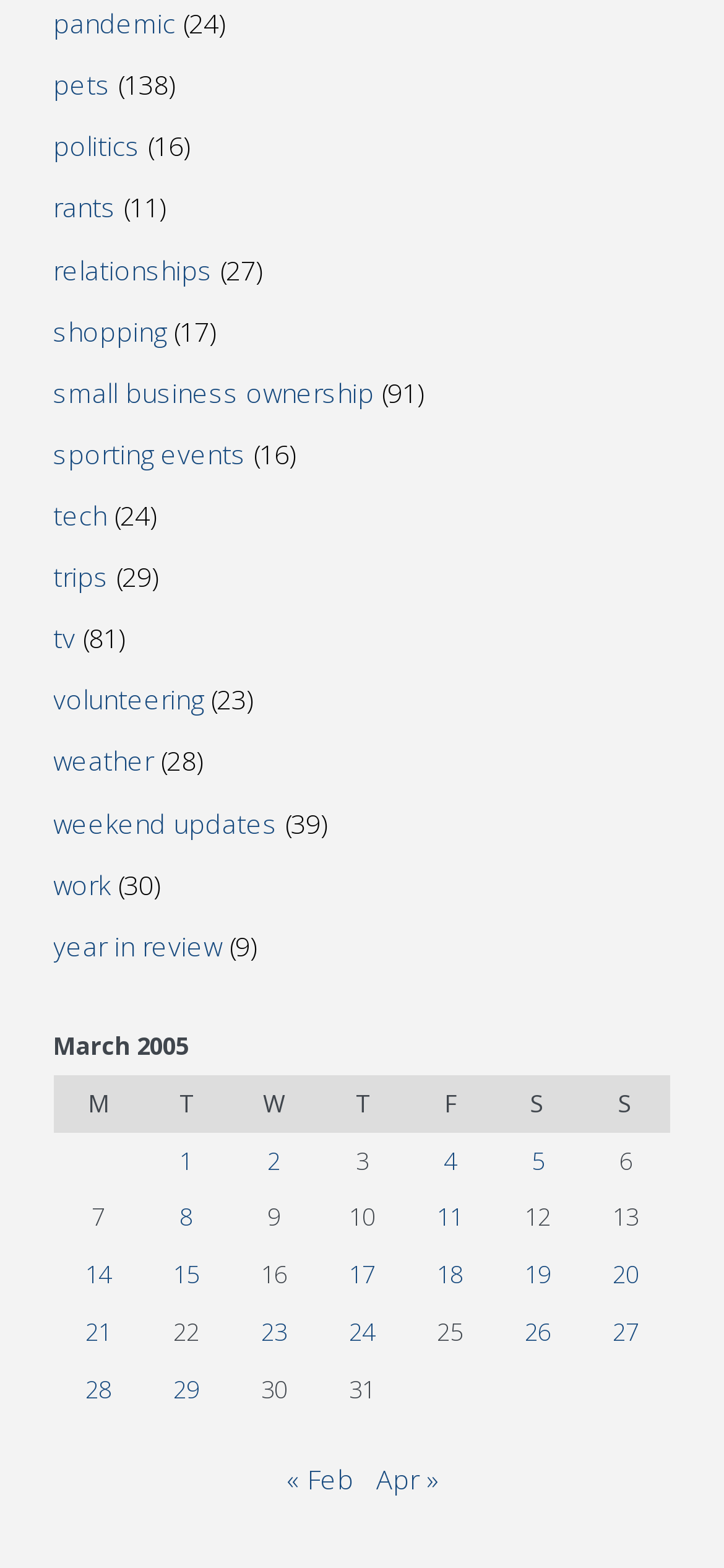Please identify the bounding box coordinates of the element's region that I should click in order to complete the following instruction: "go to relationships". The bounding box coordinates consist of four float numbers between 0 and 1, i.e., [left, top, right, bottom].

[0.074, 0.161, 0.294, 0.183]